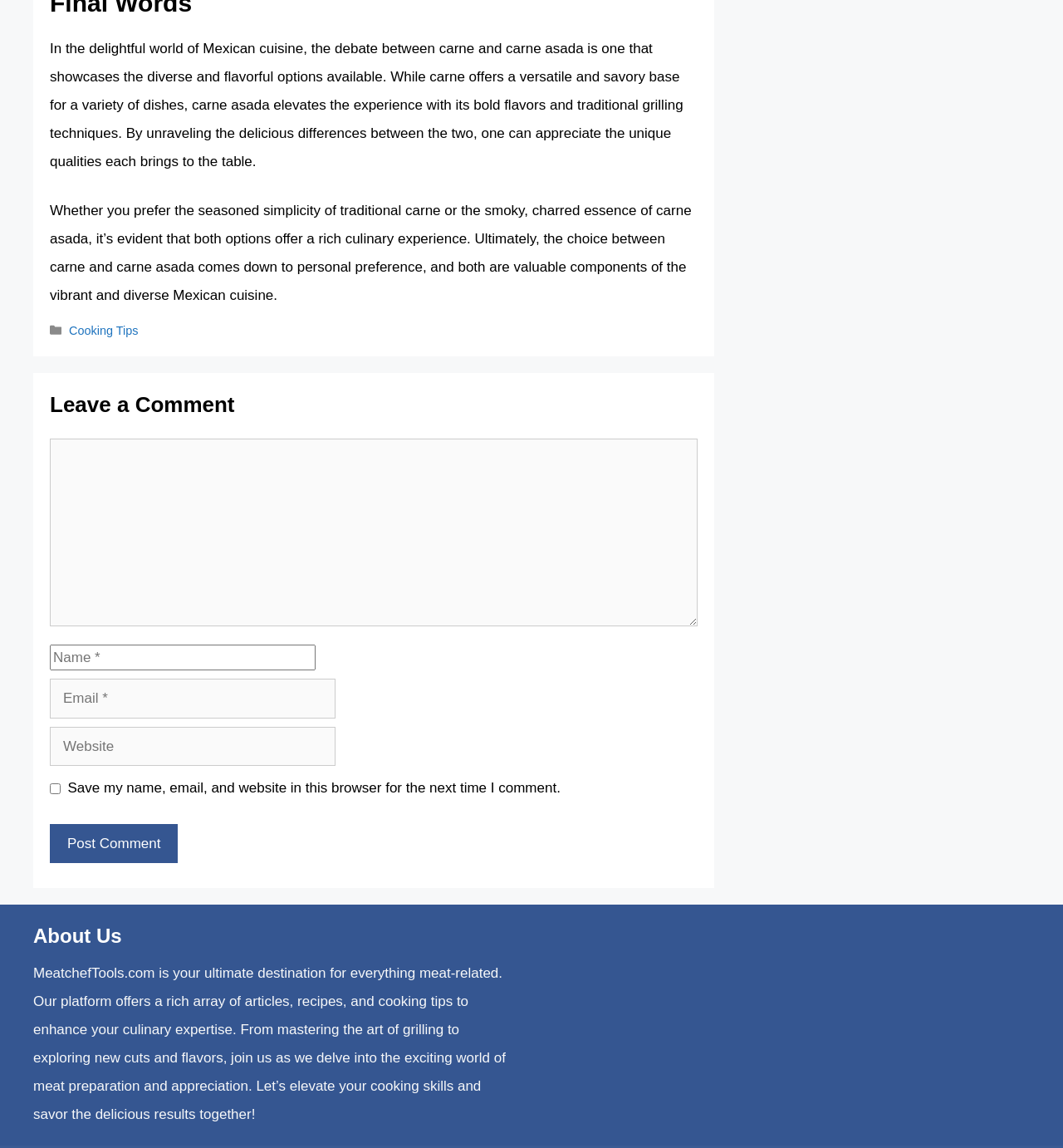What is the name of the website?
Respond to the question with a well-detailed and thorough answer.

The name of the website can be found in the 'About Us' section at the bottom of the webpage, which describes the website as a platform for everything meat-related.